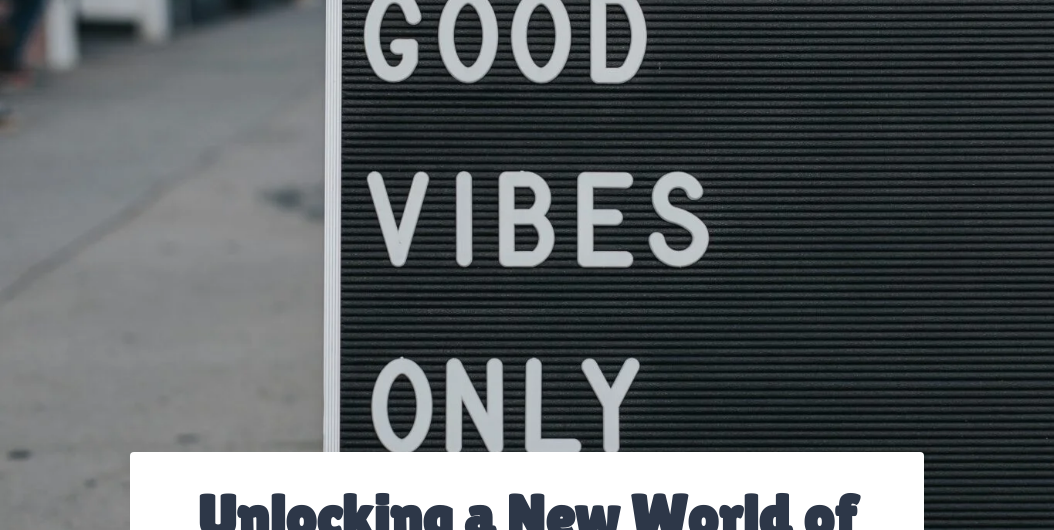Convey a detailed narrative of what is depicted in the image.

The image features a stylish sign displaying the phrase "GOOD VIBES ONLY" in bold, white lettering against a black, textured background. This eye-catching message promotes positivity and an uplifting atmosphere, making it a perfect addition to any space aimed at fostering a joyful environment. Positioned at the bottom of the sign is the text "Unlocking a New World of Understanding with Baby Sign Language," which relates to the theme of the accompanying content, emphasizing communication and connection through gestures for parents and their babies. The sign reflects a welcoming and cheerful sentiment, encouraging everyone to embrace the good vibes in life.